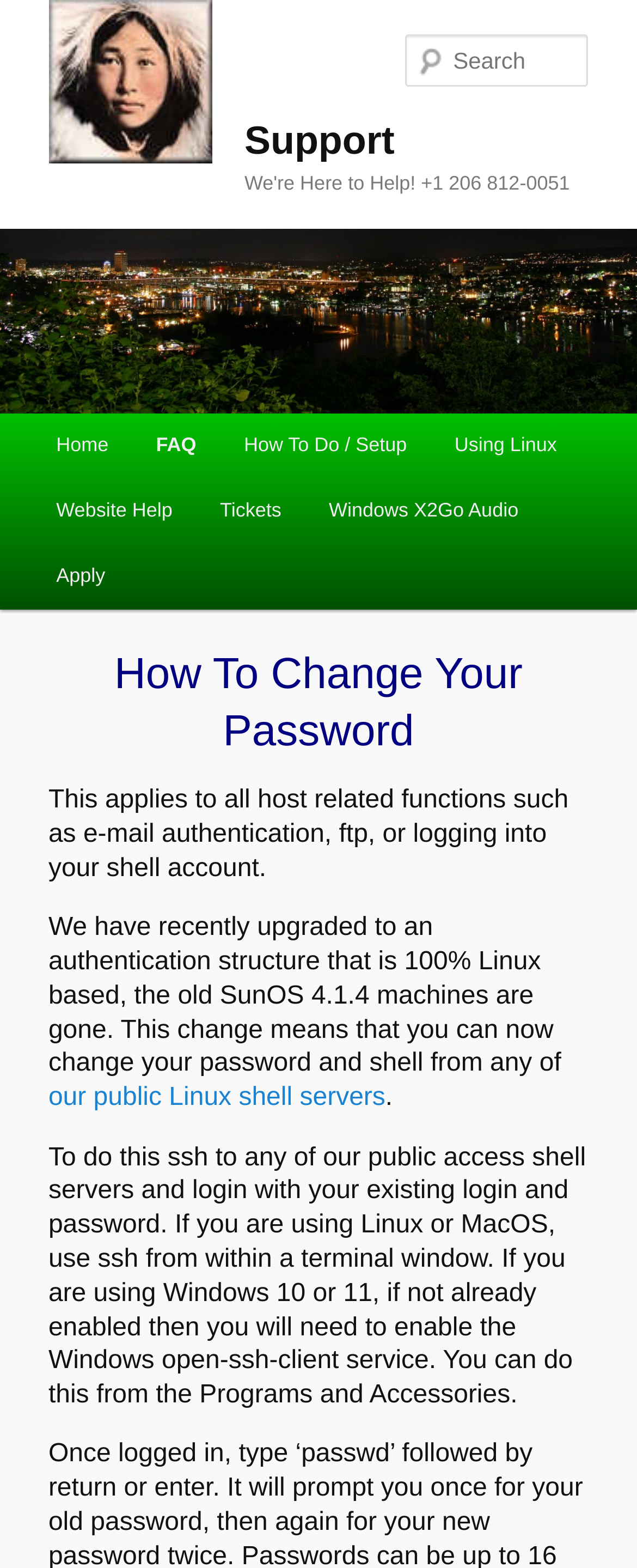Utilize the details in the image to thoroughly answer the following question: What is required to change password on Windows 10 or 11?

According to the instructions on the webpage, if you are using Windows 10 or 11, you need to enable the Windows open-ssh-client service in order to change your password.